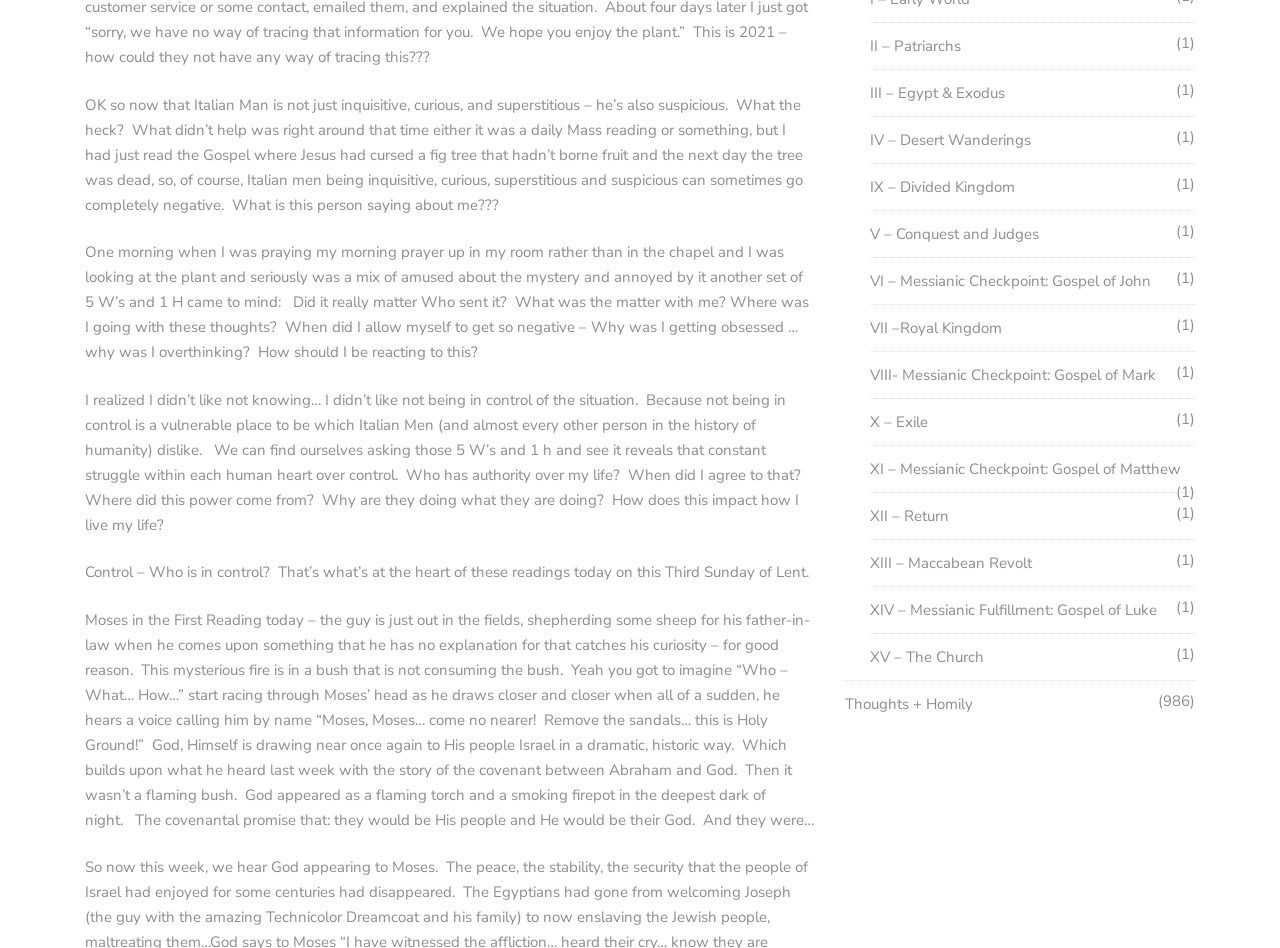Please indicate the bounding box coordinates for the clickable area to complete the following task: "Click on 'XIV – Messianic Fulfillment: Gospel of Luke'". The coordinates should be specified as four float numbers between 0 and 1, i.e., [left, top, right, bottom].

[0.68, 0.633, 0.904, 0.654]